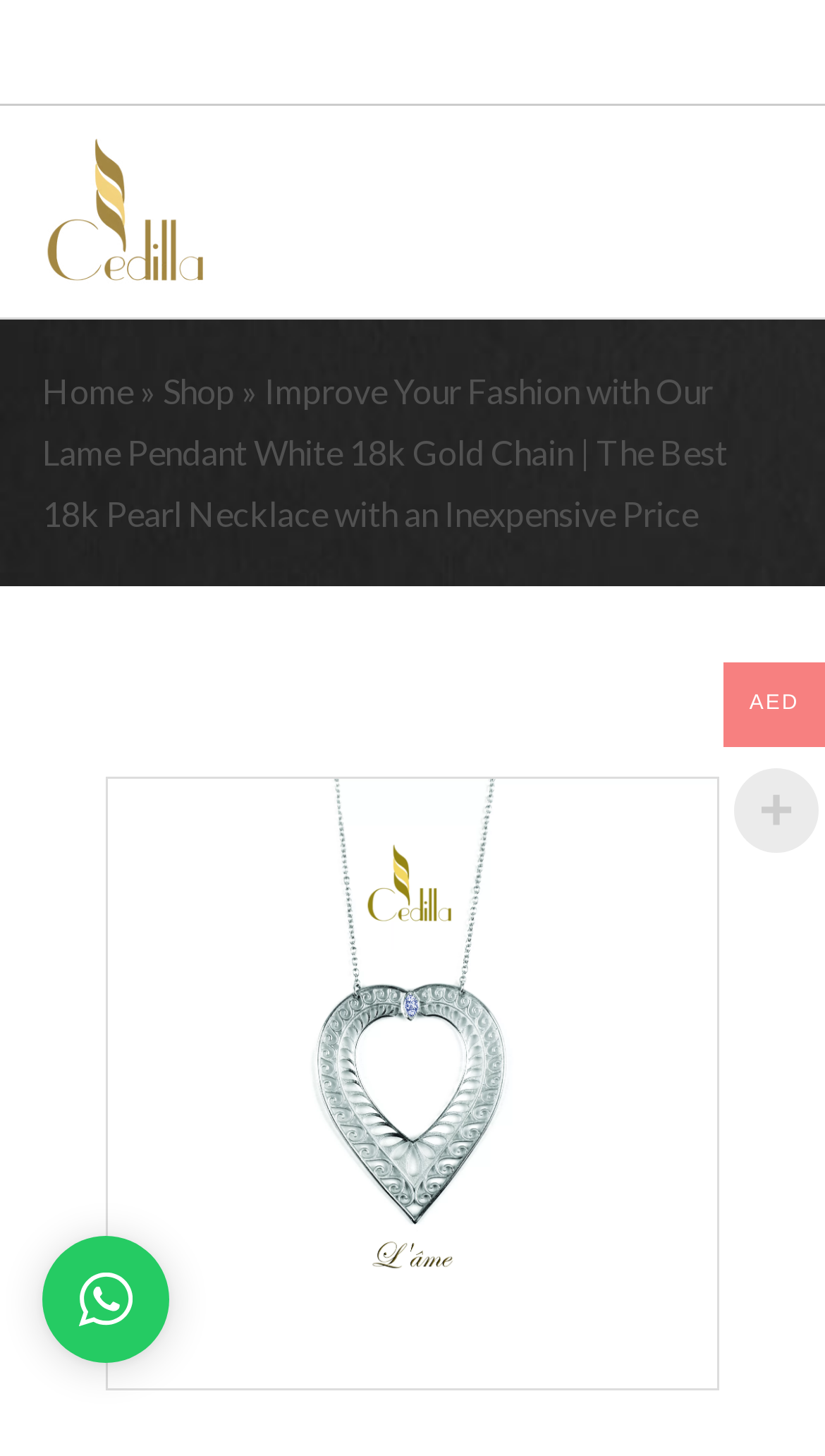How many navigation options are available?
Please look at the screenshot and answer in one word or a short phrase.

2